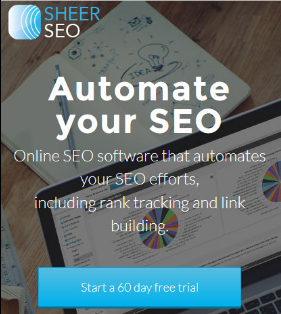What are the key capabilities of Sheer SEO?
Kindly answer the question with as much detail as you can.

The image highlights the key capabilities of Sheer SEO, which include 'rank tracking' and 'link building', essential components in optimizing a website's visibility and performance in search engine results.